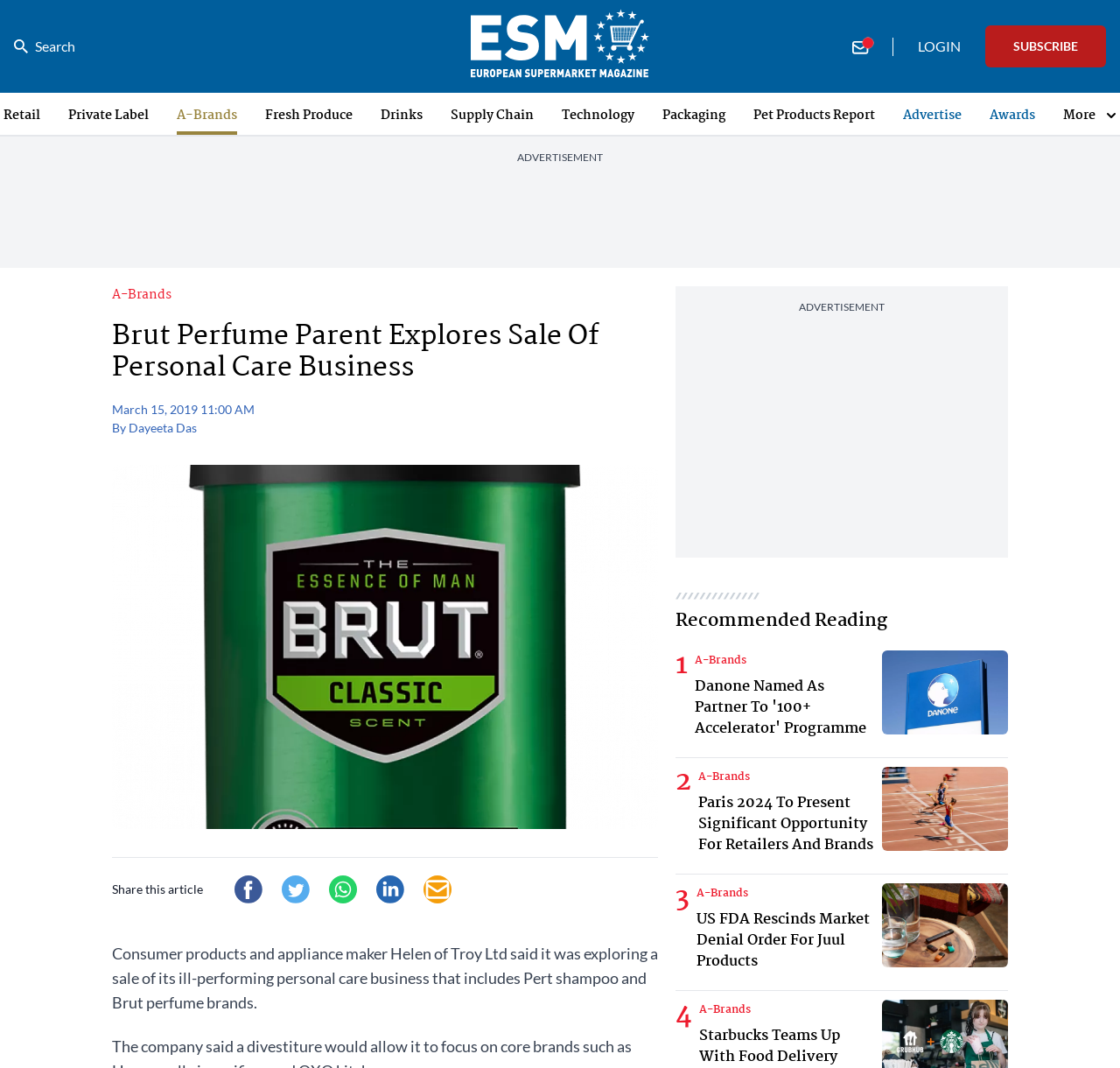Kindly respond to the following question with a single word or a brief phrase: 
How many recommended readings are available?

4